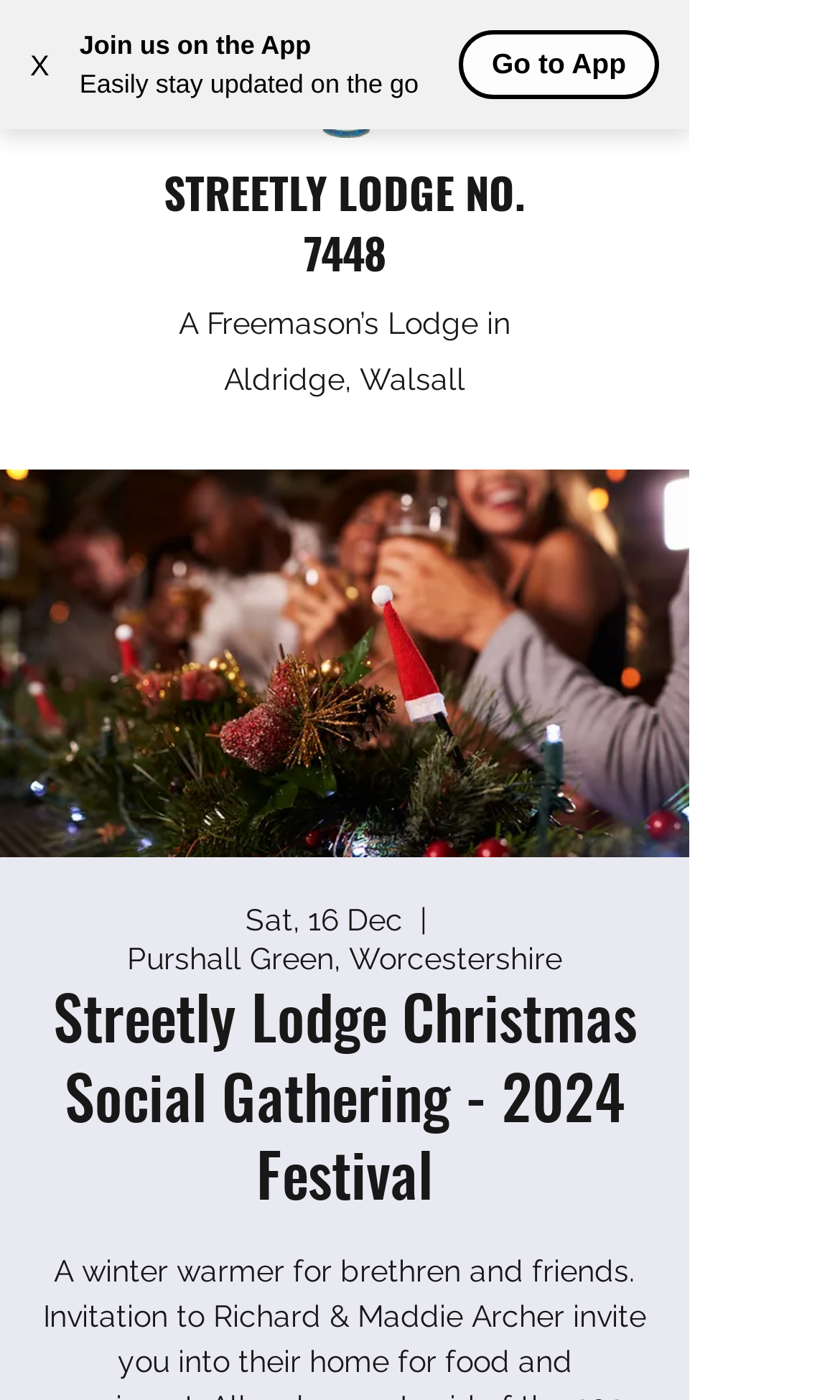Find and generate the main title of the webpage.

Streetly Lodge Christmas Social Gathering - 2024 Festival